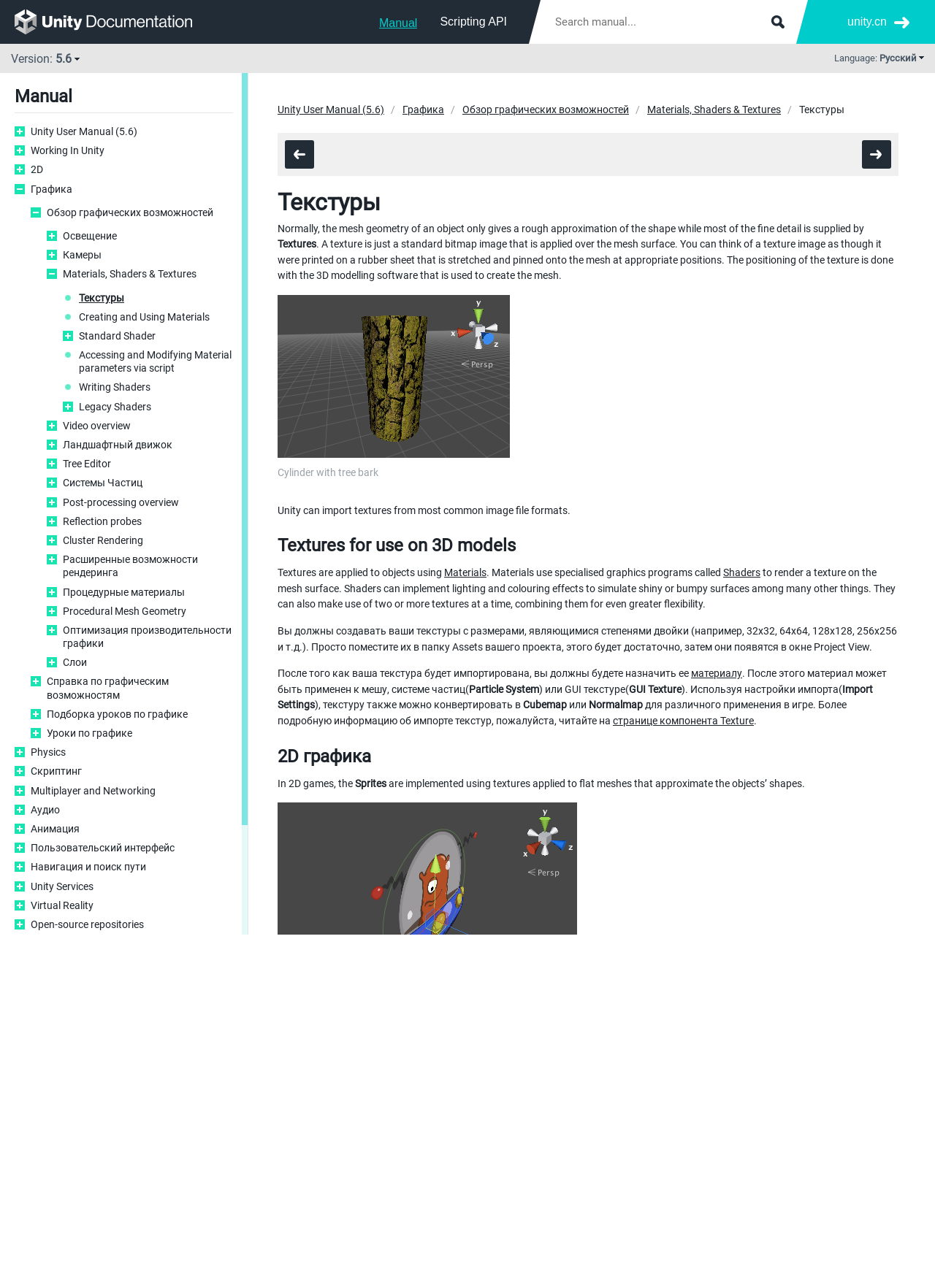Review the image closely and give a comprehensive answer to the question: What is the purpose of textures in 3D models?

I found the answer by reading the paragraph that starts with 'Normally, the mesh geometry of an object only gives a rough approximation of the shape...' and understanding that textures are used to supply fine detail to 3D models.